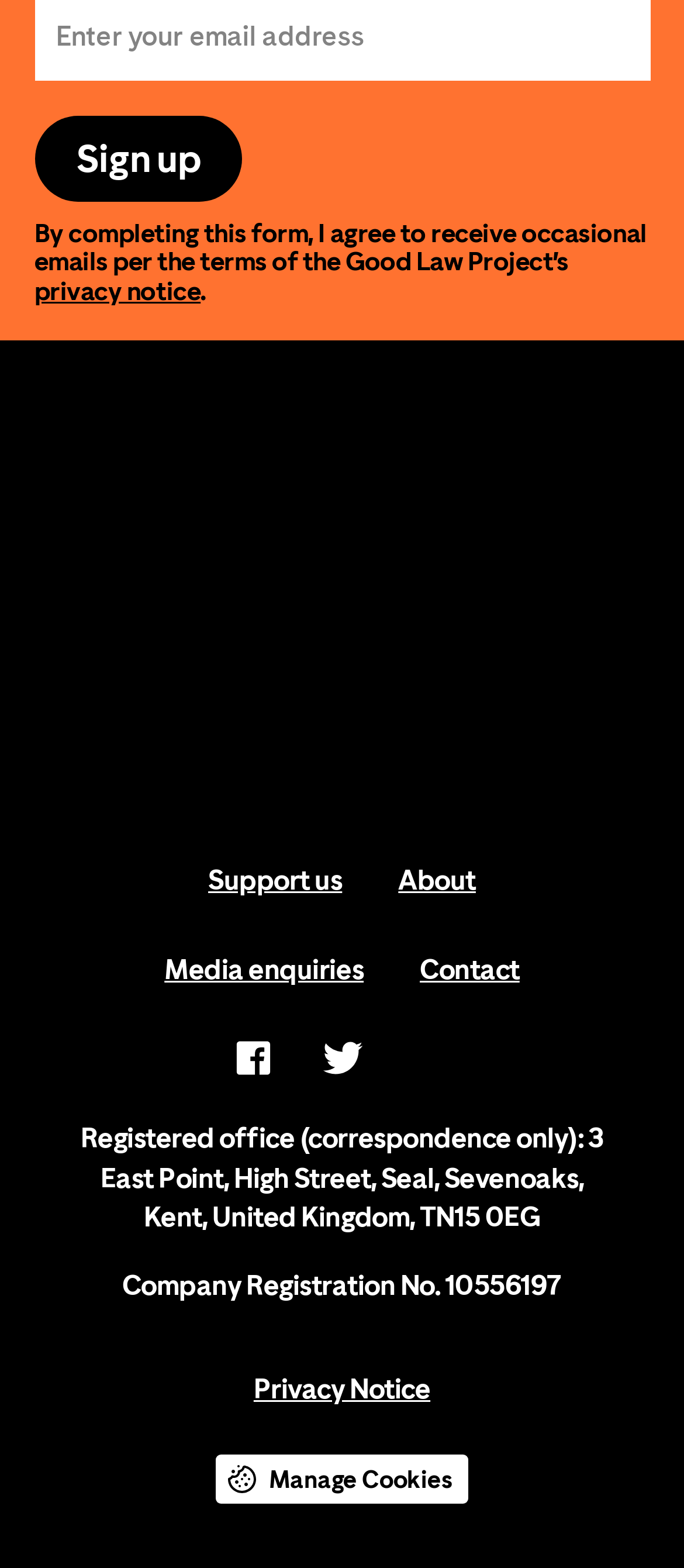Identify the bounding box coordinates of the element that should be clicked to fulfill this task: "Manage Cookies". The coordinates should be provided as four float numbers between 0 and 1, i.e., [left, top, right, bottom].

[0.317, 0.928, 0.683, 0.959]